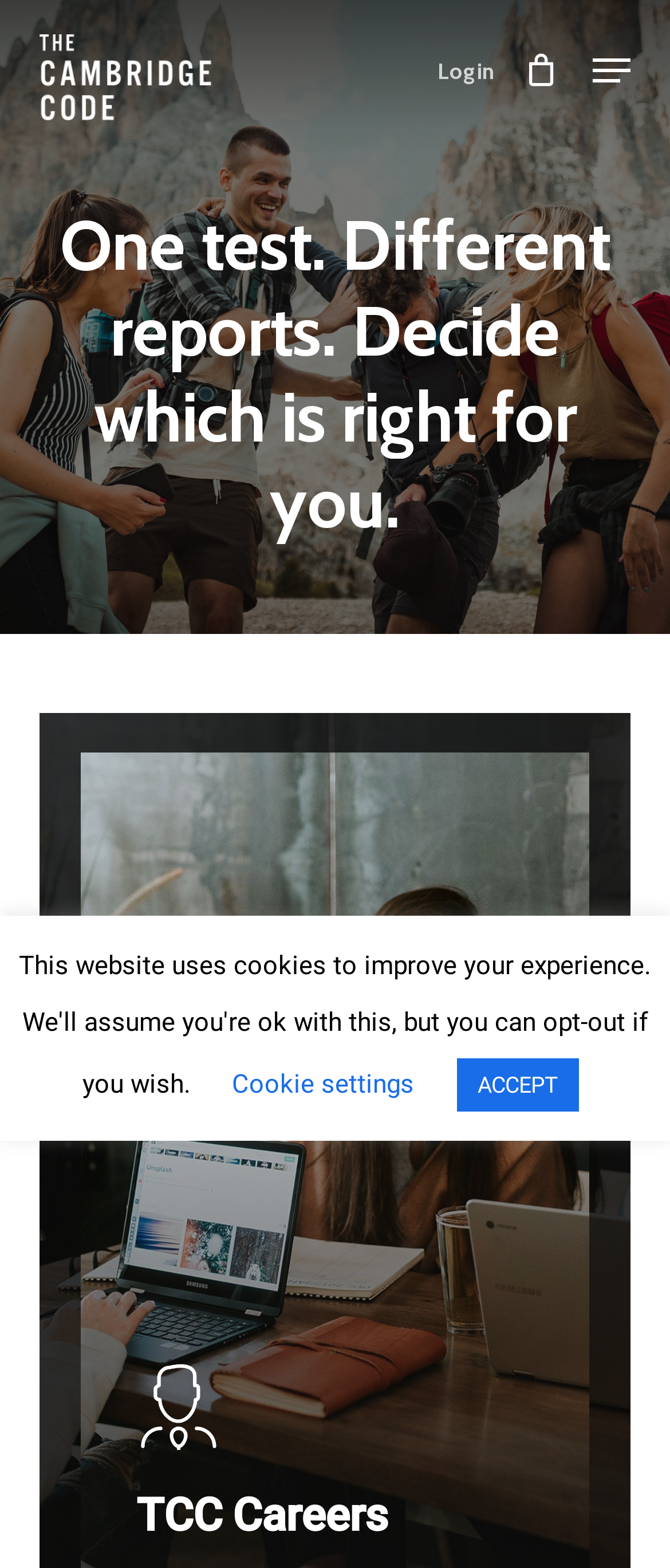Please locate and generate the primary heading on this webpage.

One test. Different reports. Decide which is right for you.